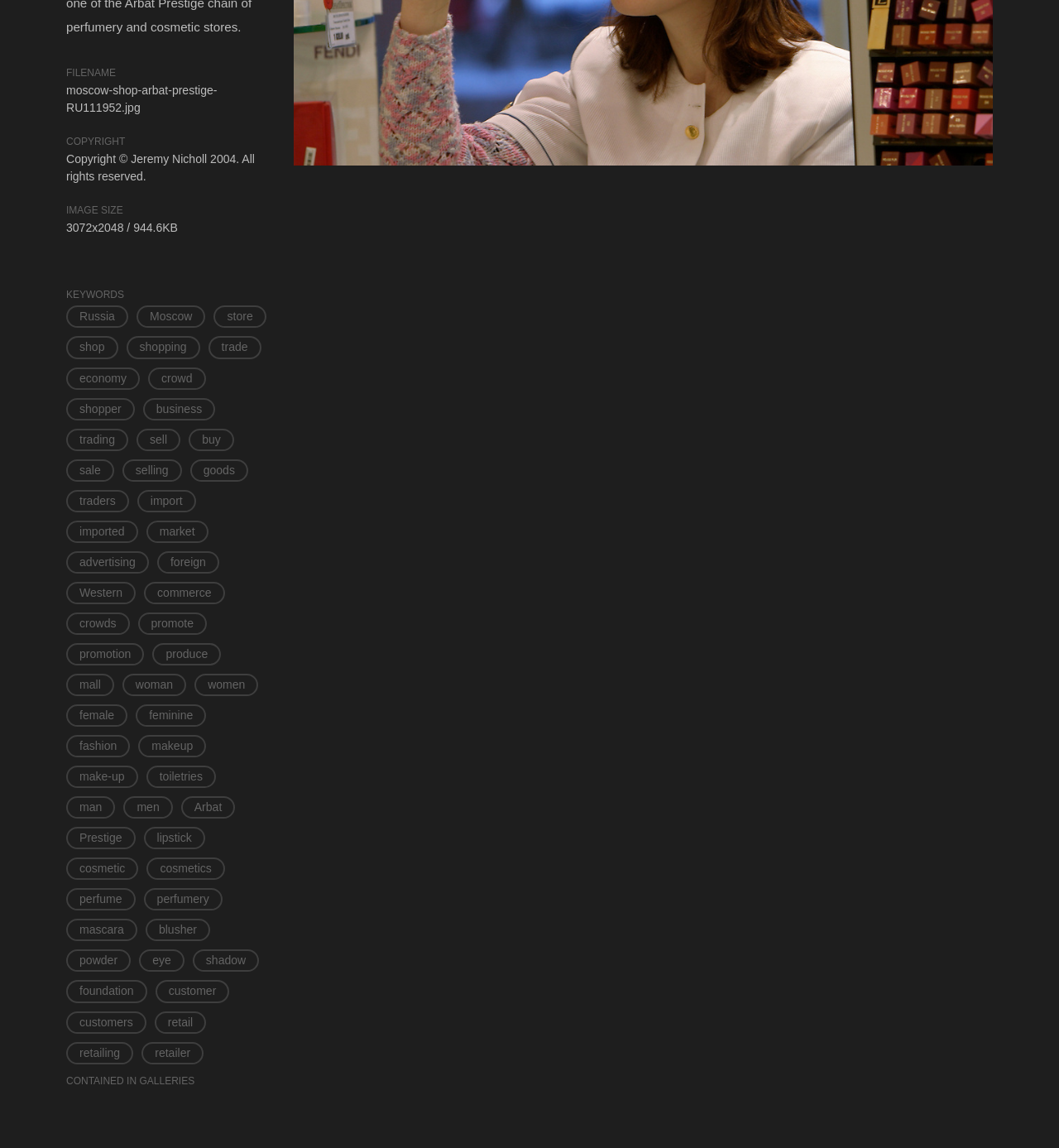Using the format (top-left x, top-left y, bottom-right x, bottom-right y), and given the element description, identify the bounding box coordinates within the screenshot: makeup

[0.131, 0.64, 0.195, 0.66]